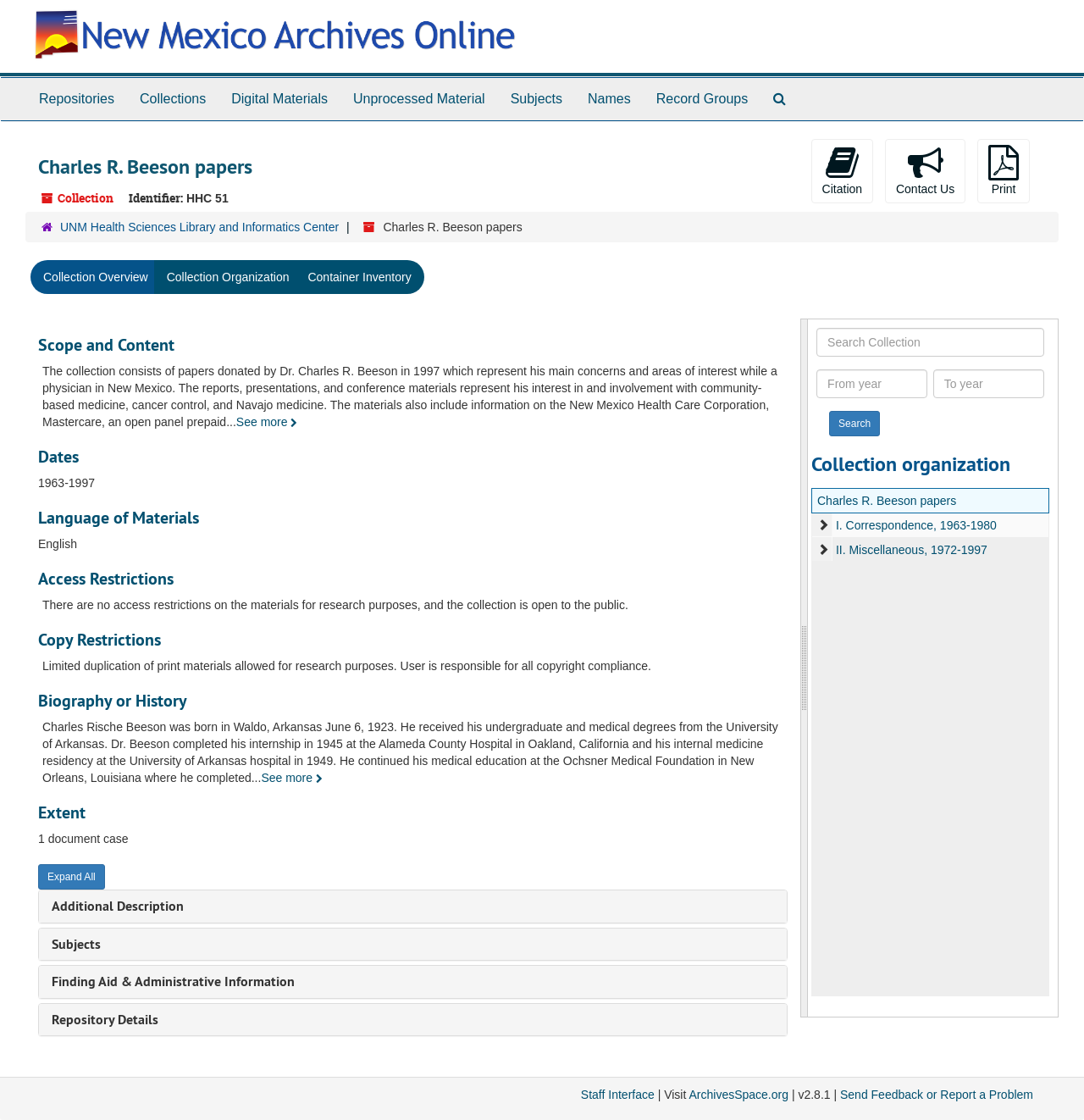What is the name of the collection?
Please provide a single word or phrase as your answer based on the screenshot.

Charles R. Beeson papers